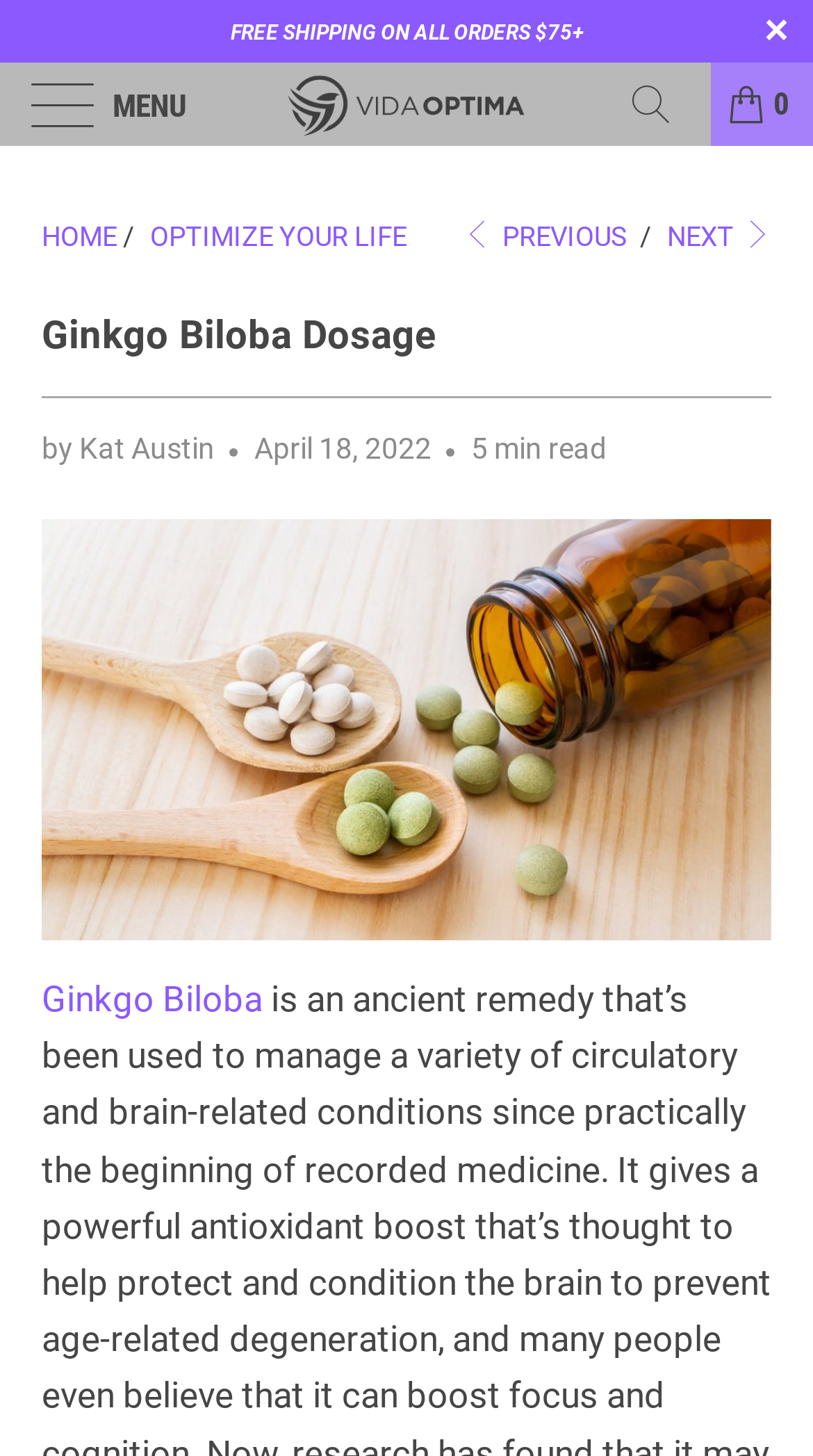What is the topic of the article?
Look at the image and respond to the question as thoroughly as possible.

I found the topic of the article by examining the heading element with the text 'Ginkgo Biloba Dosage', which is a prominent element on the webpage and likely represents the main topic of the article.